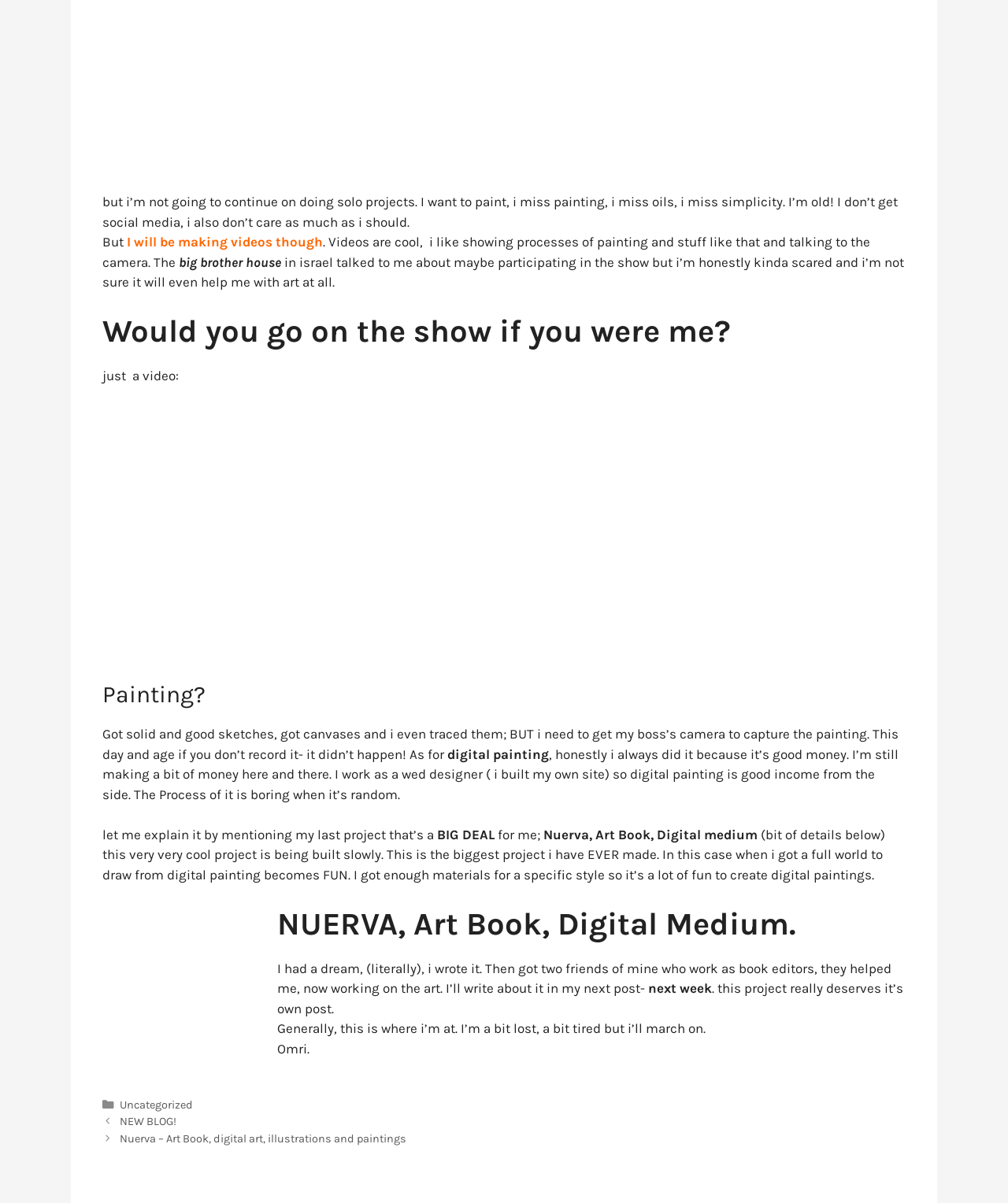What is the author's current project?
From the details in the image, provide a complete and detailed answer to the question.

The author mentions their current project, Nuerva, an art book, digital medium, and explains that it's the biggest project they have ever made, and that they are working on the art for it.